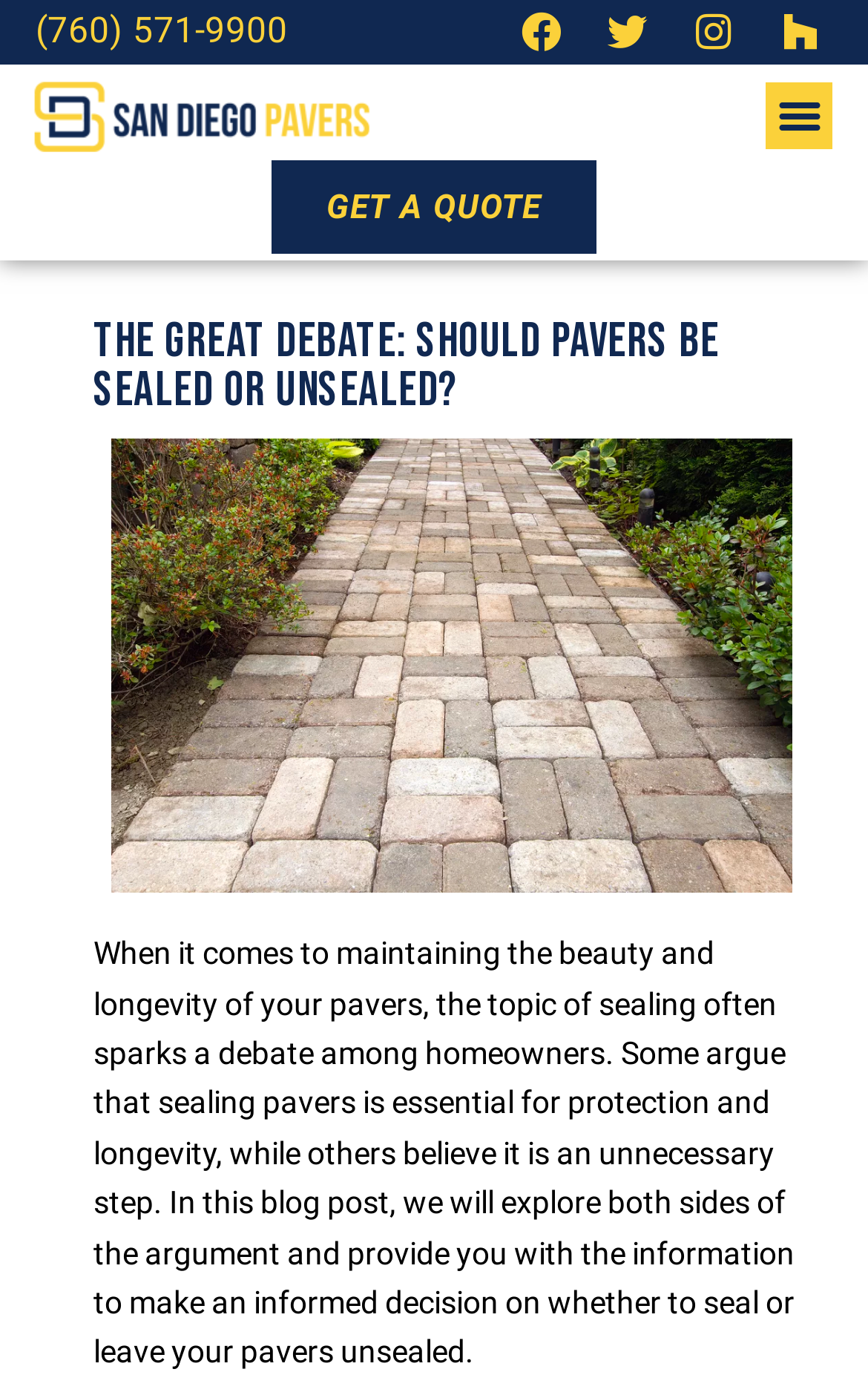Refer to the screenshot and answer the following question in detail:
What is the phone number on the webpage?

I found the phone number by looking at the link elements at the top of the webpage, and one of them contains the phone number '(760) 571-9900'.